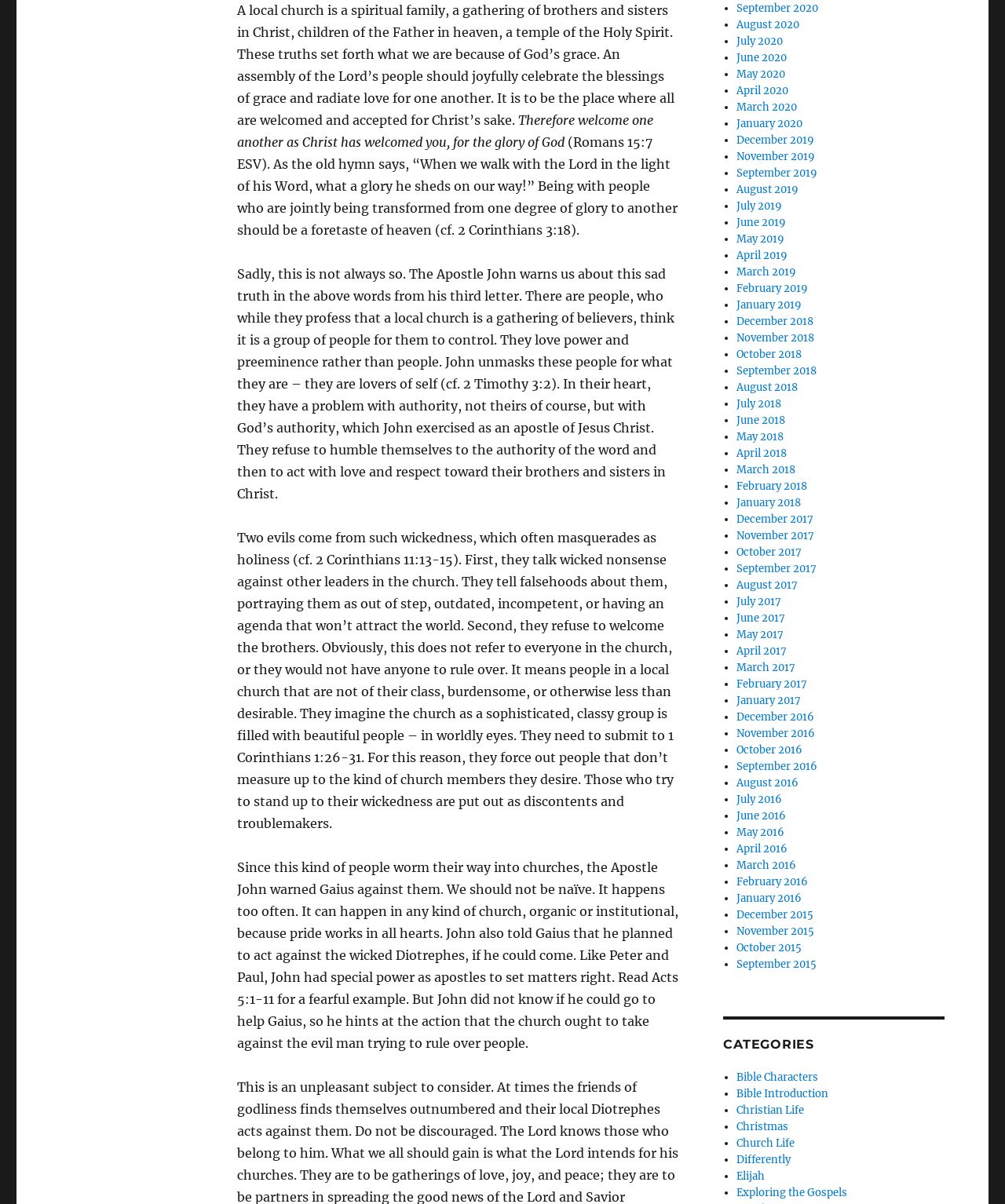What is the problem with some people in the church?
Using the image as a reference, give an elaborate response to the question.

According to the text, some people in the church have a problem with loving power and preeminence rather than loving people, and they refuse to humble themselves to the authority of the word and act with love and respect towards their brothers and sisters in Christ.